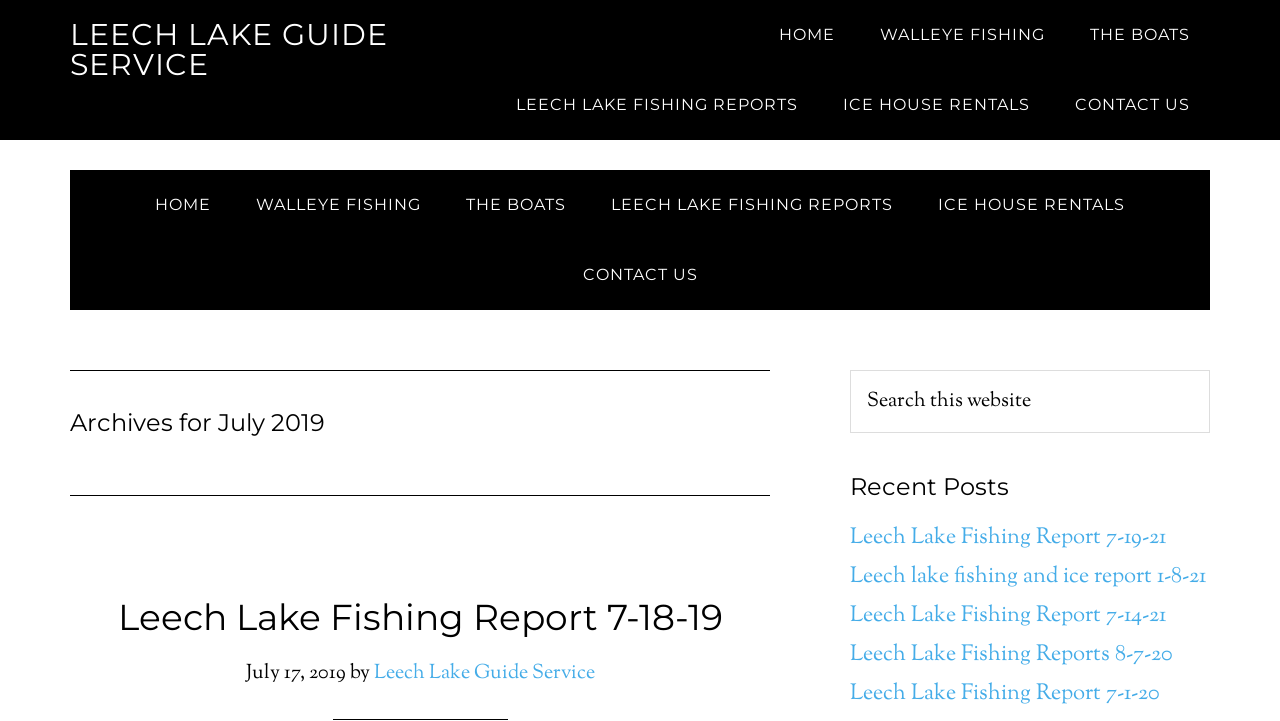Please find the bounding box for the following UI element description. Provide the coordinates in (top-left x, top-left y, bottom-right x, bottom-right y) format, with values between 0 and 1: name="s" placeholder="Search this website"

[0.664, 0.513, 0.945, 0.601]